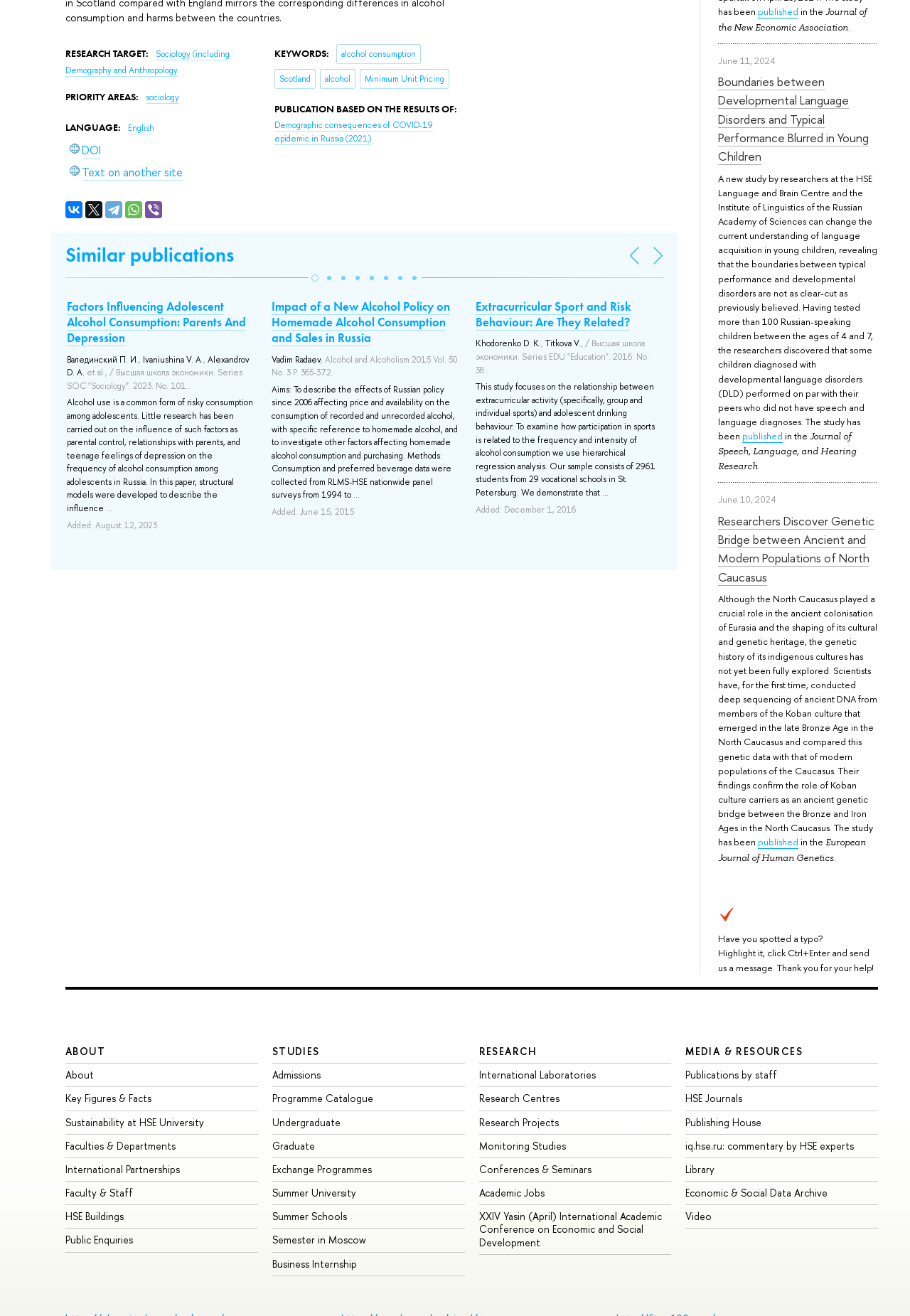Identify the bounding box for the element characterized by the following description: "Media & Resources".

[0.753, 0.794, 0.882, 0.804]